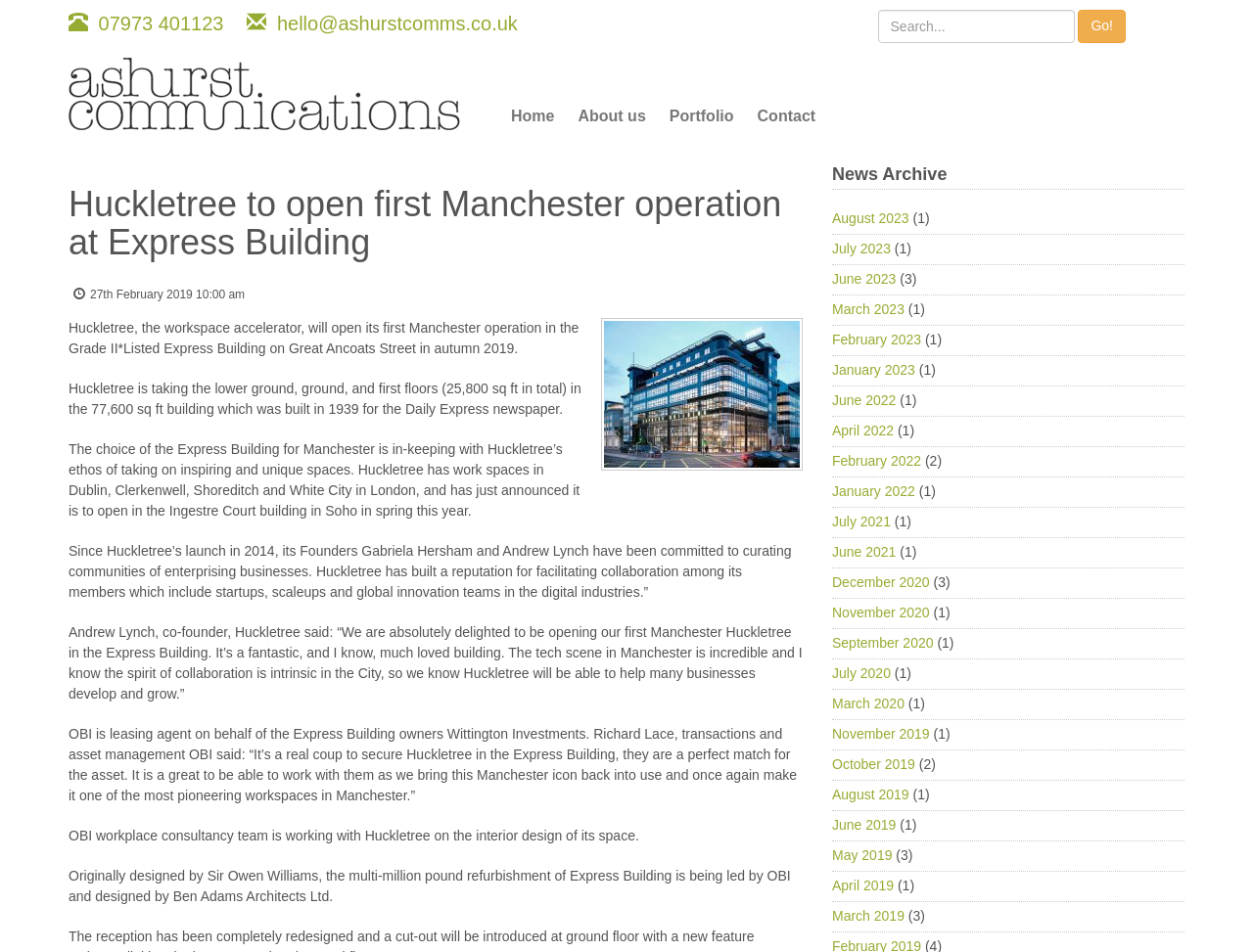Please determine the bounding box of the UI element that matches this description: alt="Logo: Ashurst Communications". The coordinates should be given as (top-left x, top-left y, bottom-right x, bottom-right y), with all values between 0 and 1.

[0.055, 0.087, 0.367, 0.103]